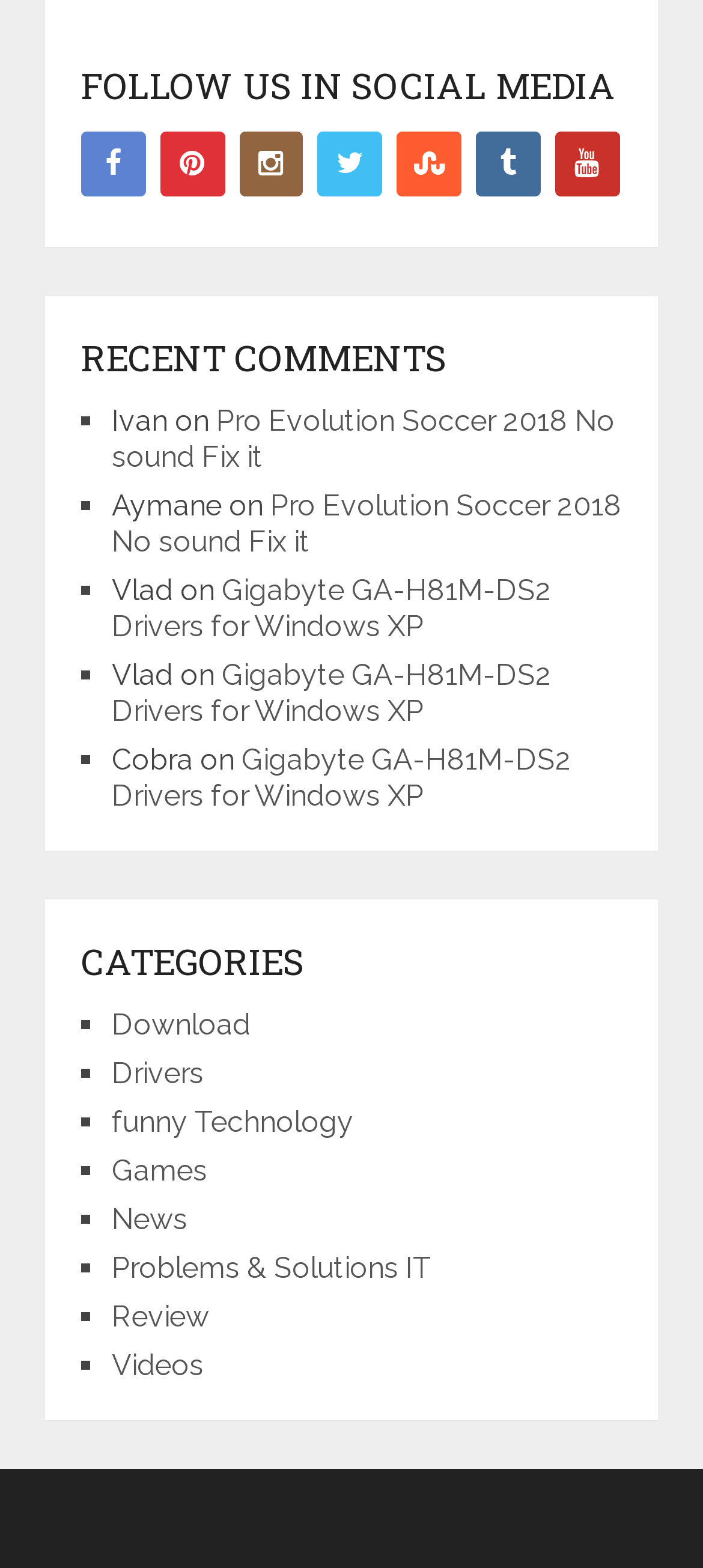How many recent comments are there?
Can you offer a detailed and complete answer to this question?

I counted the number of list markers '■' under the heading 'RECENT COMMENTS', which indicates the number of recent comments. There are 4 of them.